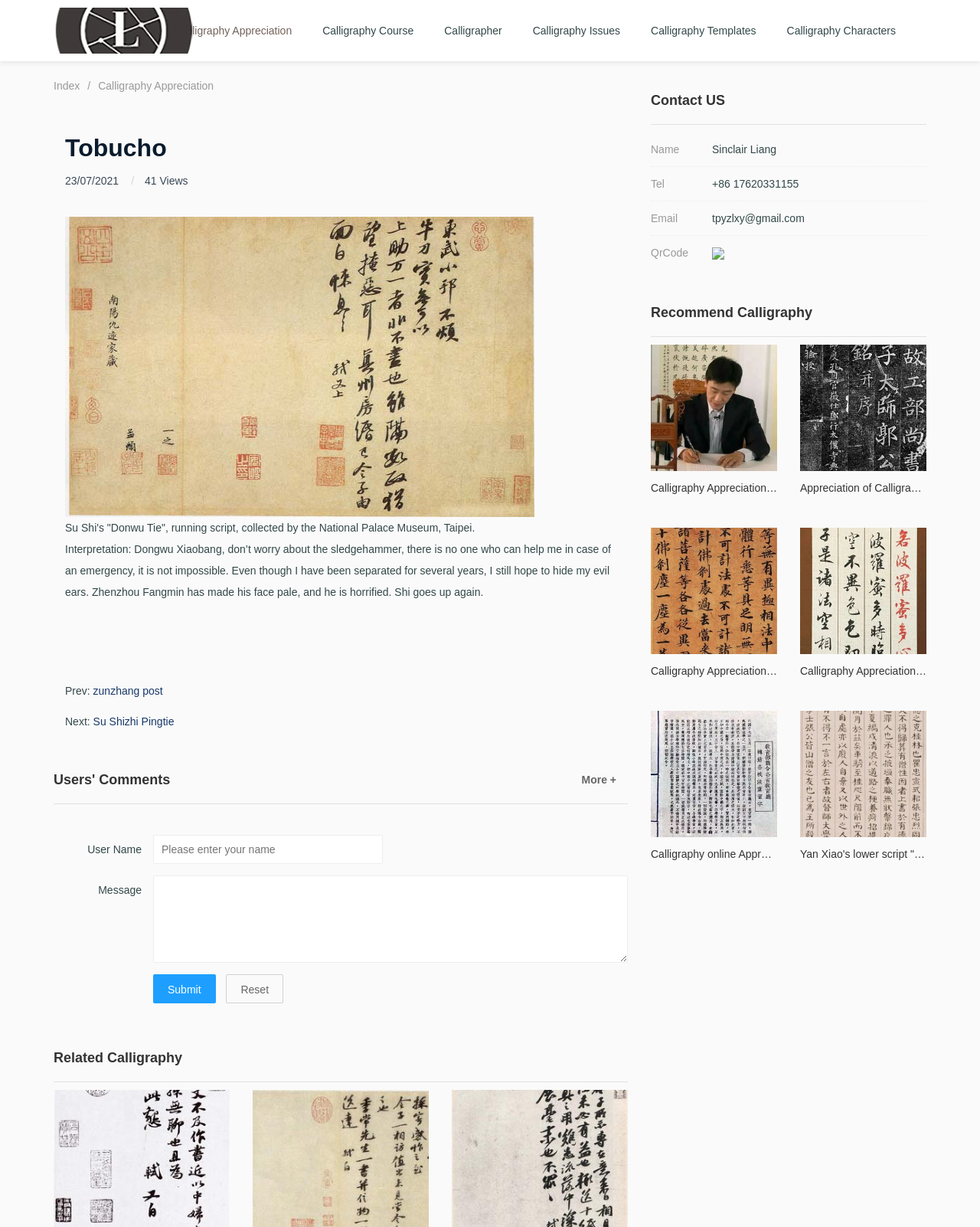Locate the bounding box of the user interface element based on this description: "name="user_name" placeholder="Please enter your name"".

[0.156, 0.681, 0.391, 0.704]